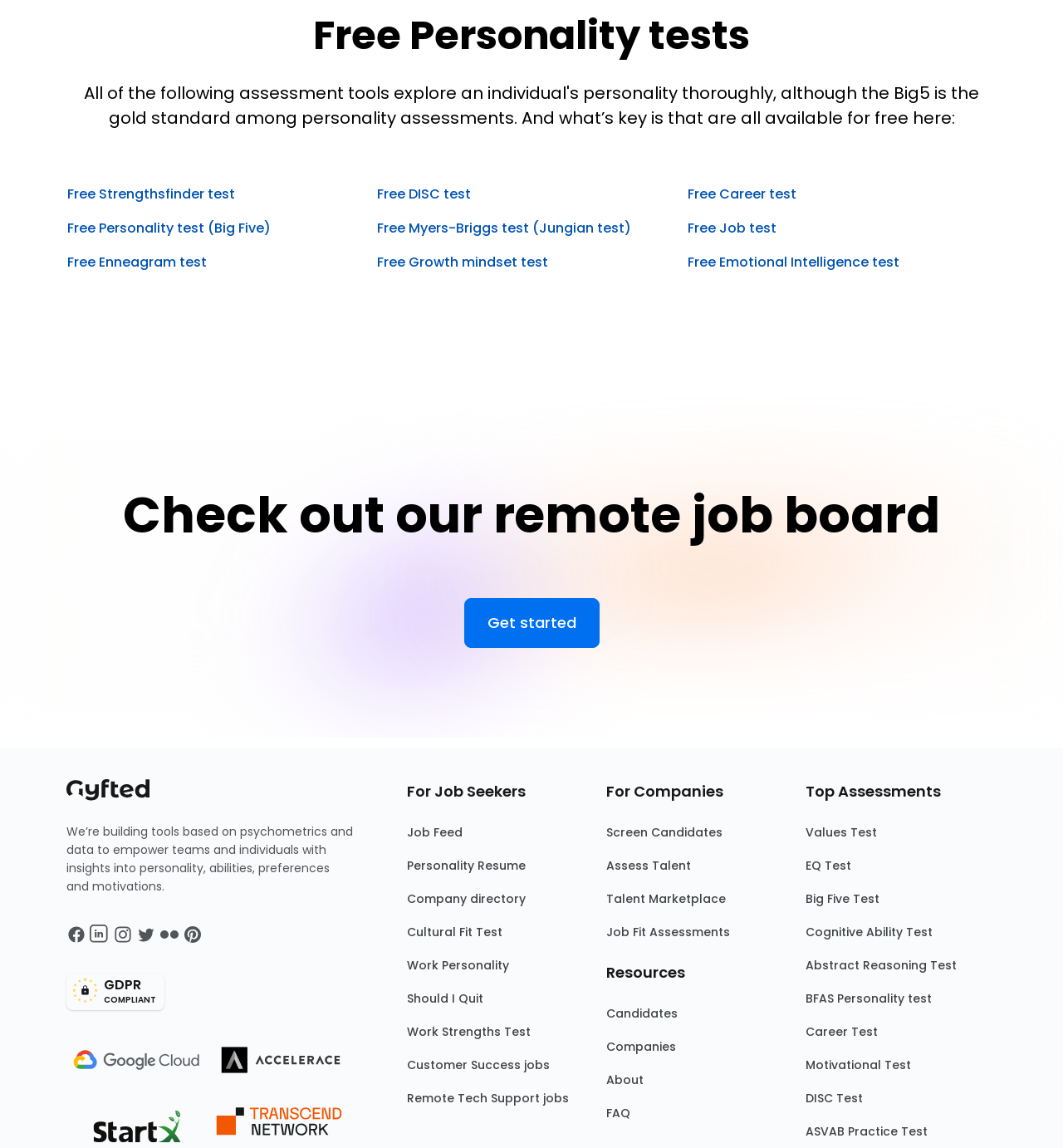Predict the bounding box for the UI component with the following description: "Big Five Test".

[0.758, 0.774, 0.938, 0.803]